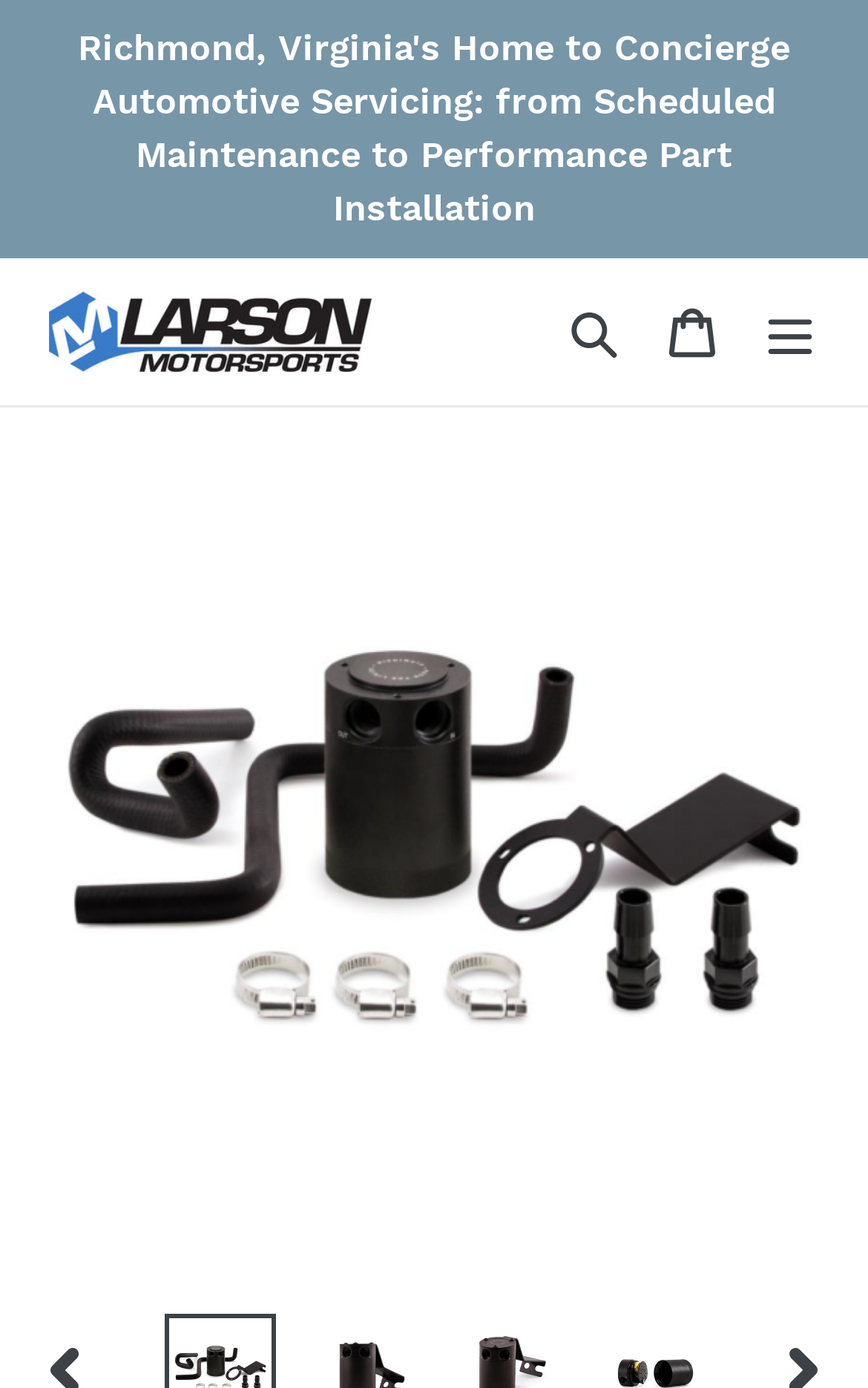Identify the bounding box for the UI element that is described as follows: "alt="Larson Motorsports"".

[0.056, 0.21, 0.428, 0.268]